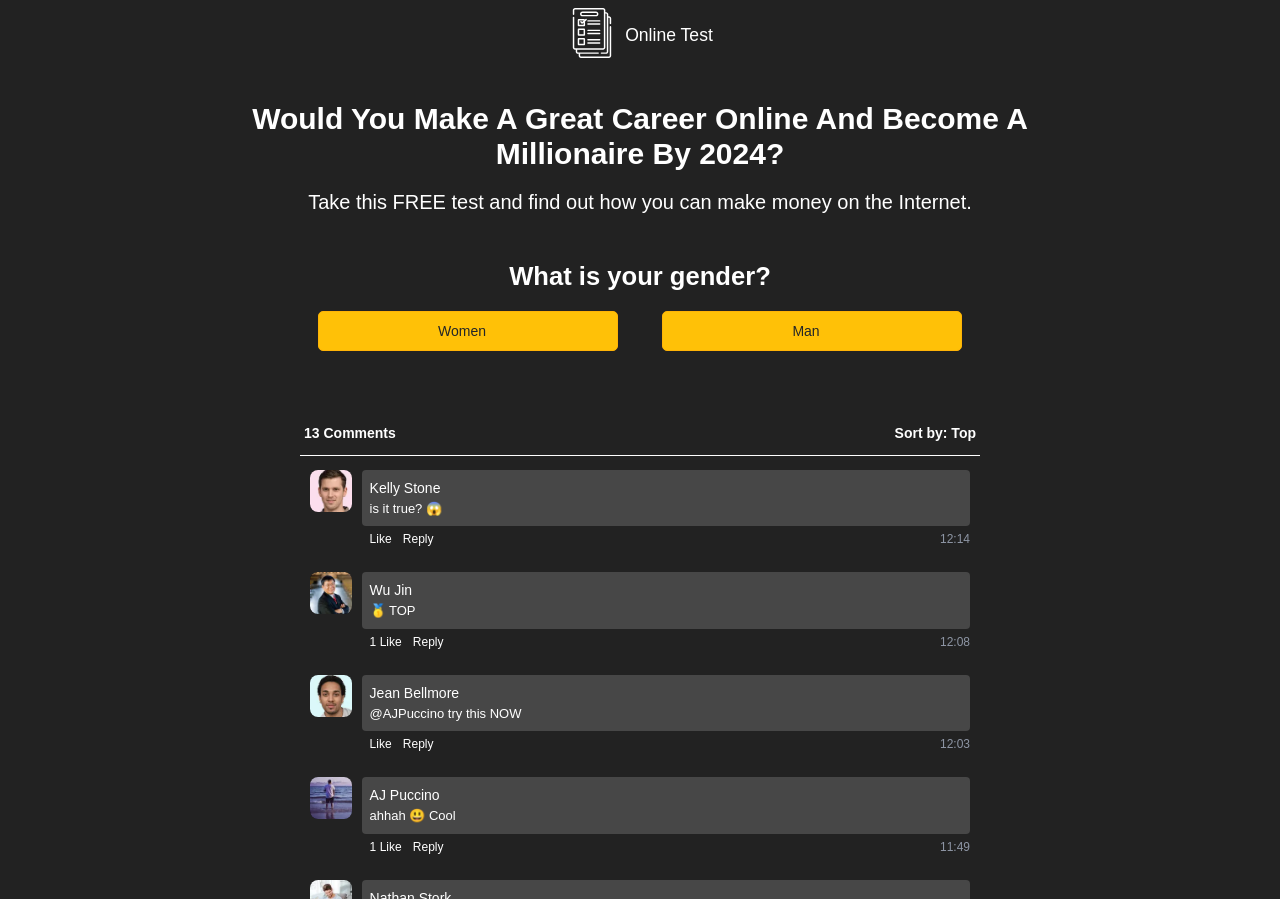How many likes does the comment by AJ Puccino have?
Provide a concise answer using a single word or phrase based on the image.

1 Like